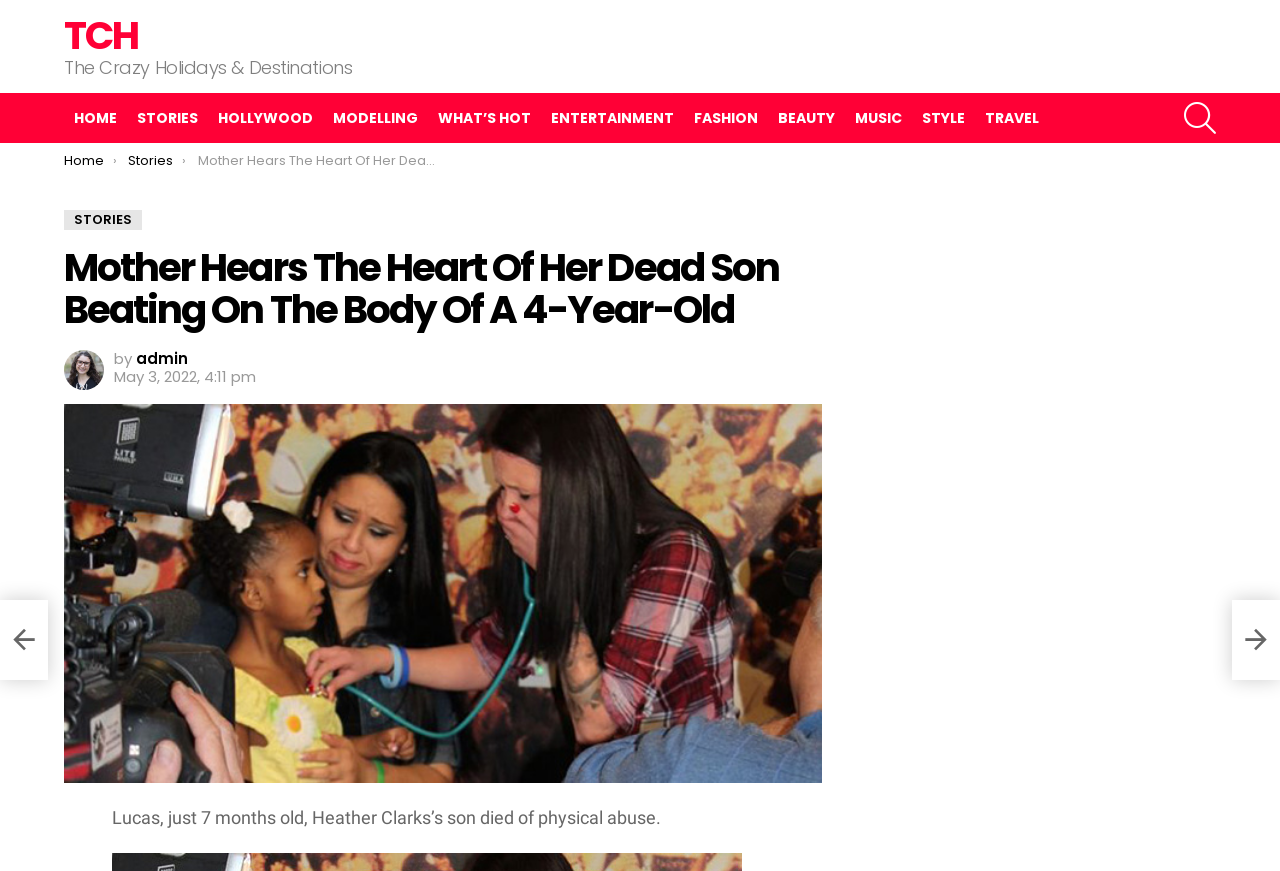What is the category of the current article?
Use the image to answer the question with a single word or phrase.

Stories